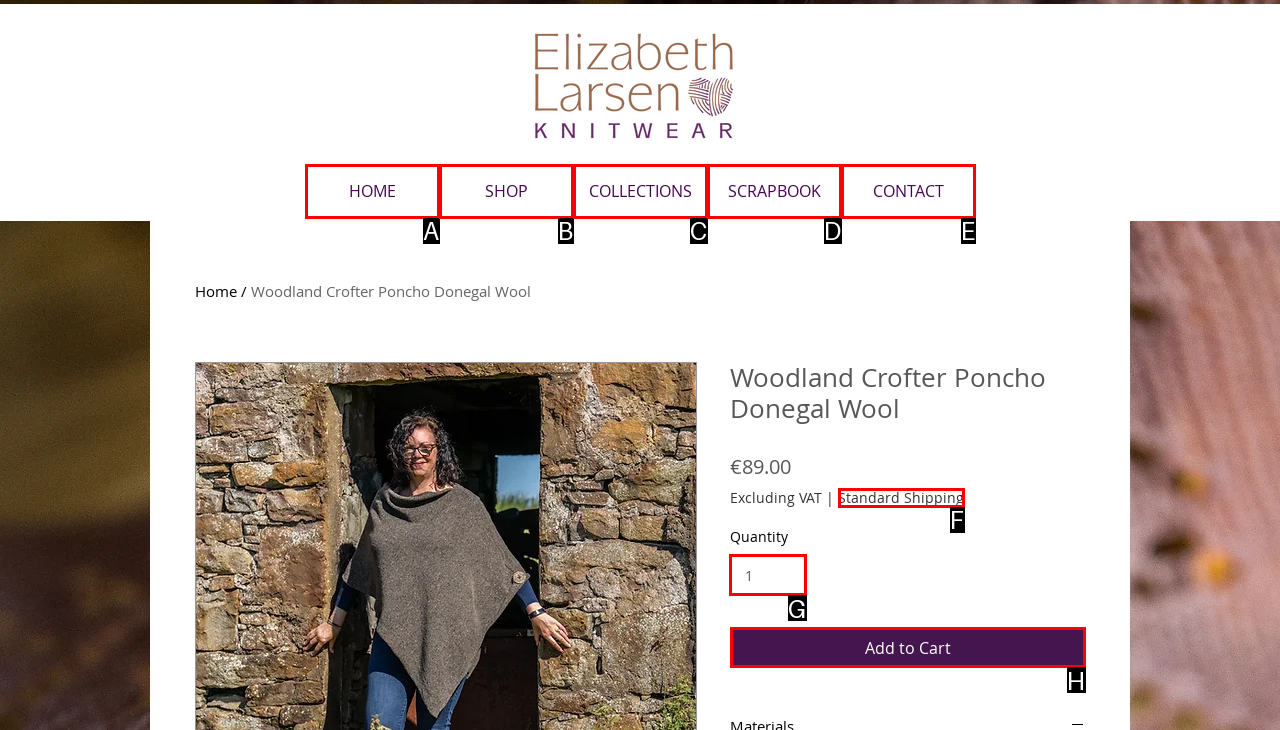Select the correct option from the given choices to perform this task: Change Quantity. Provide the letter of that option.

G